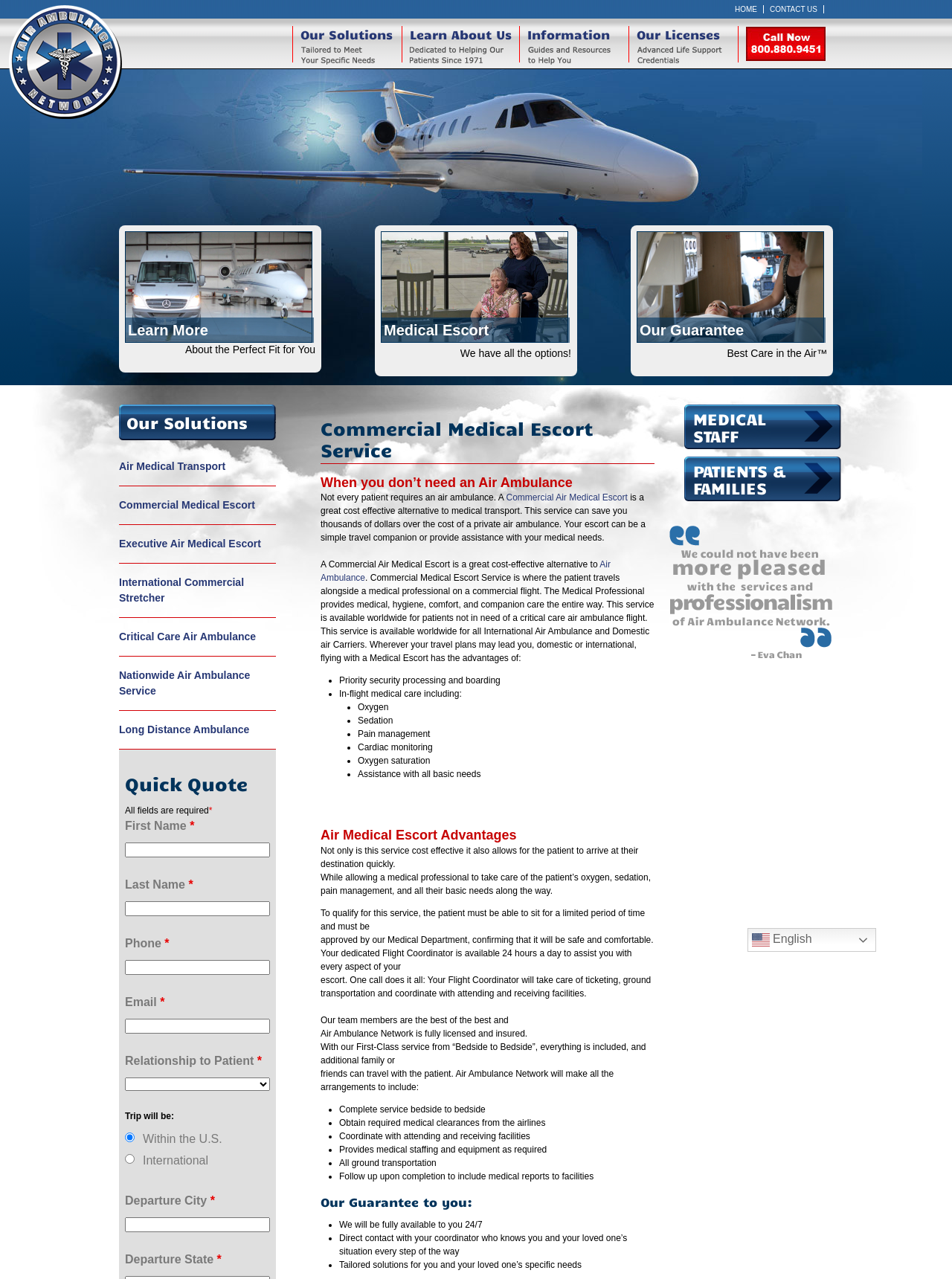Analyze the image and give a detailed response to the question:
What is the main service offered by this company?

Based on the webpage content, the main service offered by this company is Air Ambulance Service, which is evident from the multiple mentions of 'Air Ambulance' and 'Medical Escort' throughout the webpage.